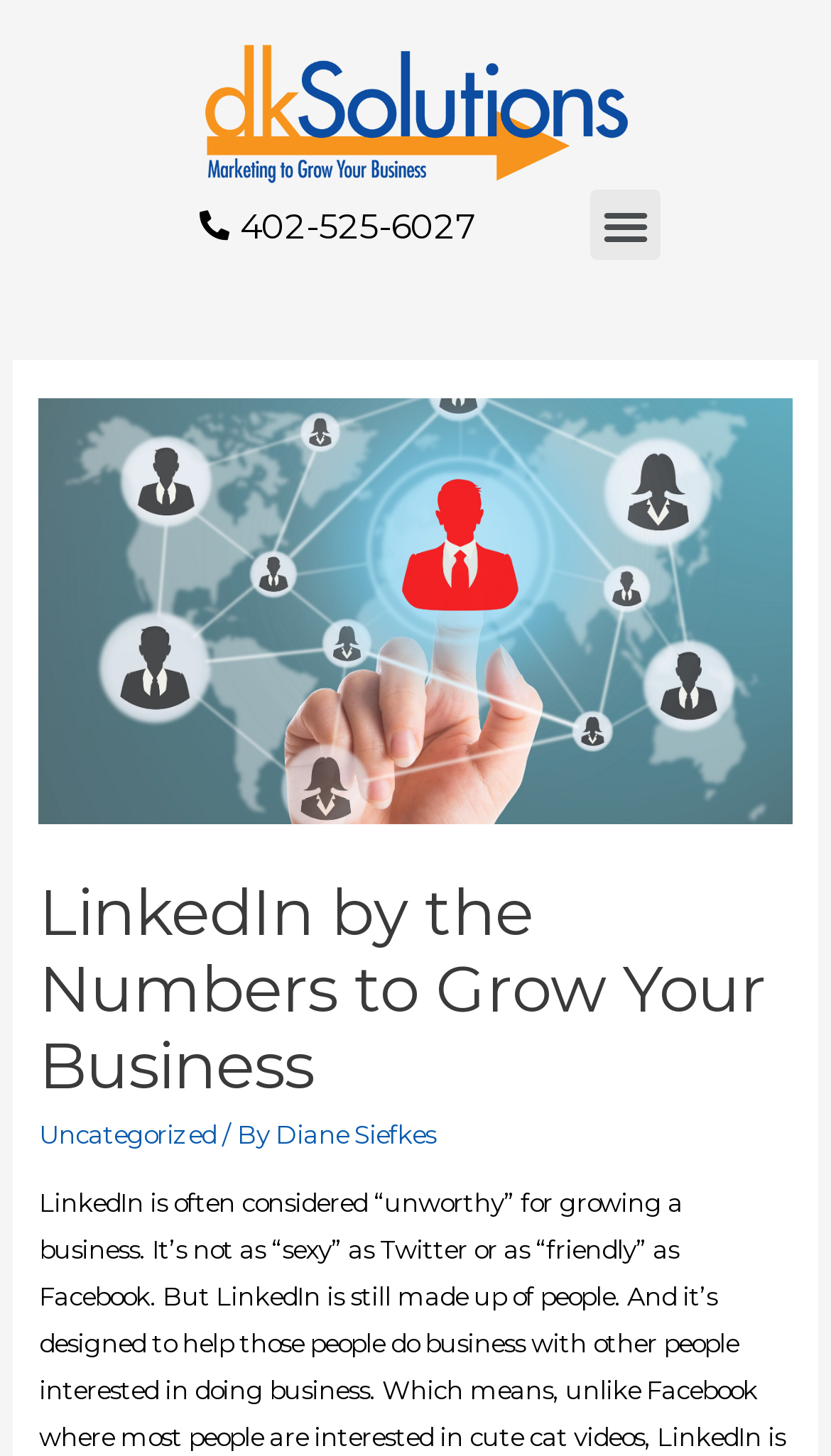What is the author of the webpage?
Please respond to the question with as much detail as possible.

I found a link element with the text 'Diane Siefkes' having the bounding box coordinates [0.331, 0.769, 0.524, 0.79], which suggests that Diane Siefkes is the author of the webpage.